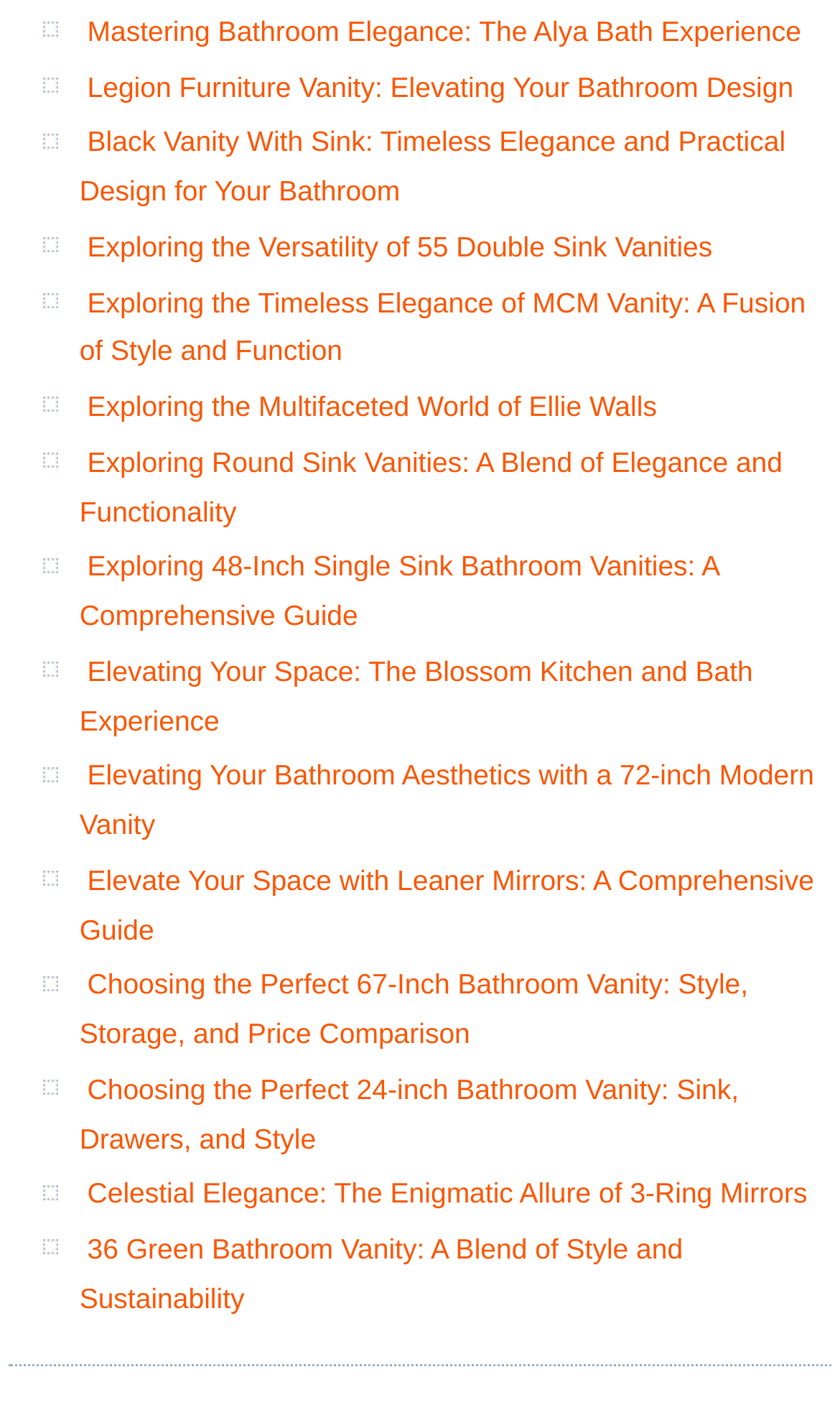Identify the bounding box coordinates of the clickable region to carry out the given instruction: "Learn about Legion Furniture Vanity".

[0.104, 0.05, 0.945, 0.073]